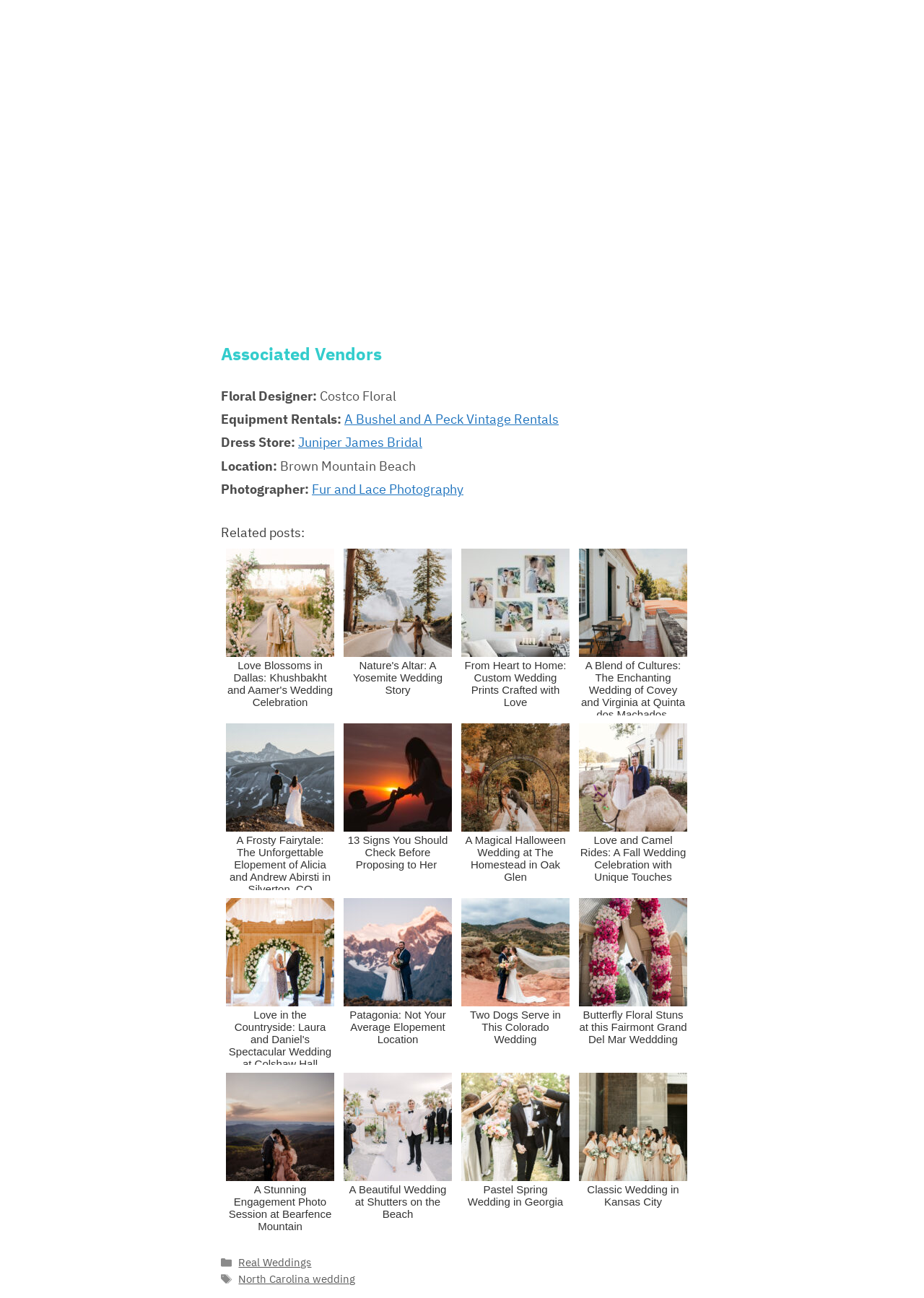How many categories are listed in the footer?
Provide a detailed answer to the question using information from the image.

I looked at the footer section and found only one category listed, which is 'Real Weddings'.